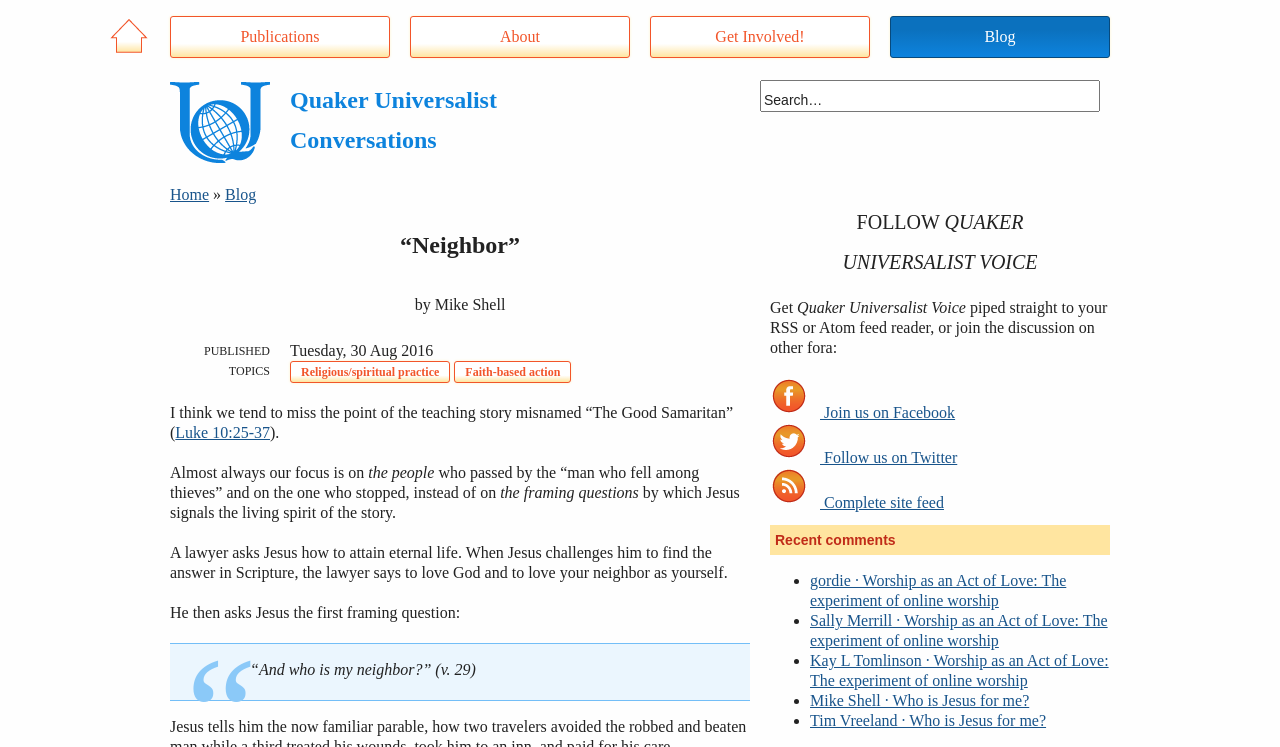Could you locate the bounding box coordinates for the section that should be clicked to accomplish this task: "View the recent comment by gordie".

[0.633, 0.766, 0.833, 0.815]